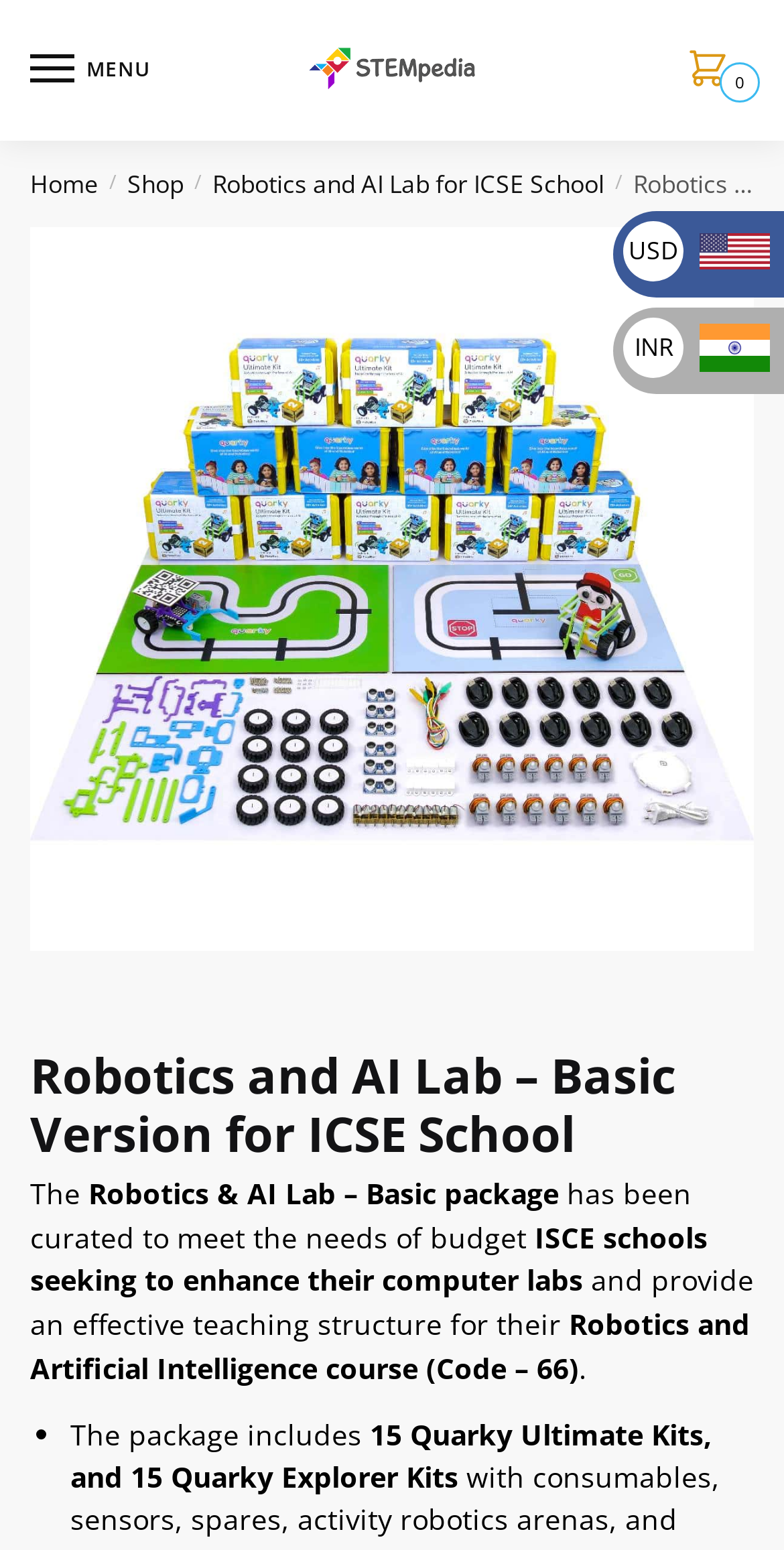Could you locate the bounding box coordinates for the section that should be clicked to accomplish this task: "Select the USD currency".

[0.795, 0.148, 0.992, 0.172]